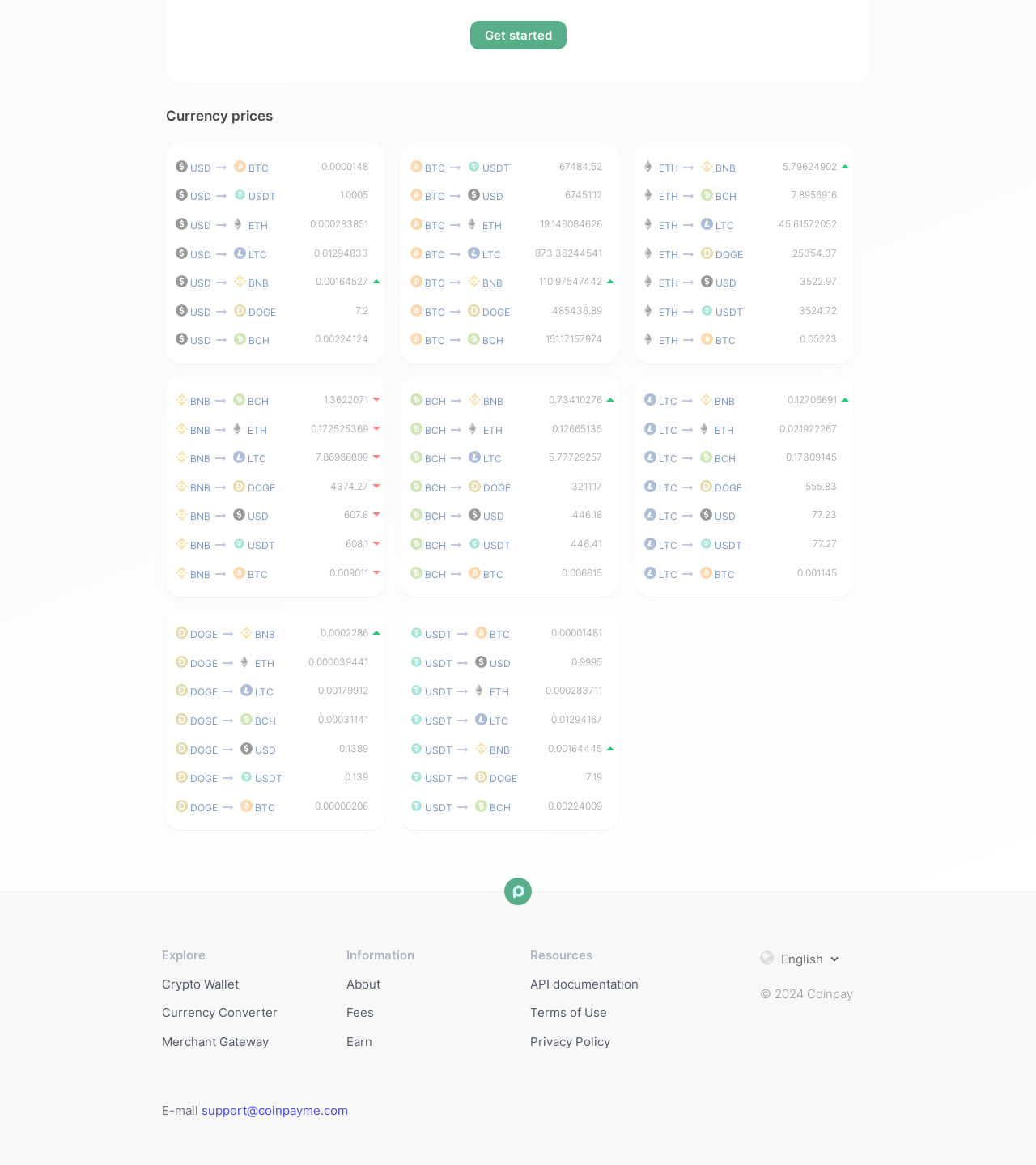Please find the bounding box coordinates of the element that needs to be clicked to perform the following instruction: "View currency prices". The bounding box coordinates should be four float numbers between 0 and 1, represented as [left, top, right, bottom].

[0.16, 0.091, 0.84, 0.112]